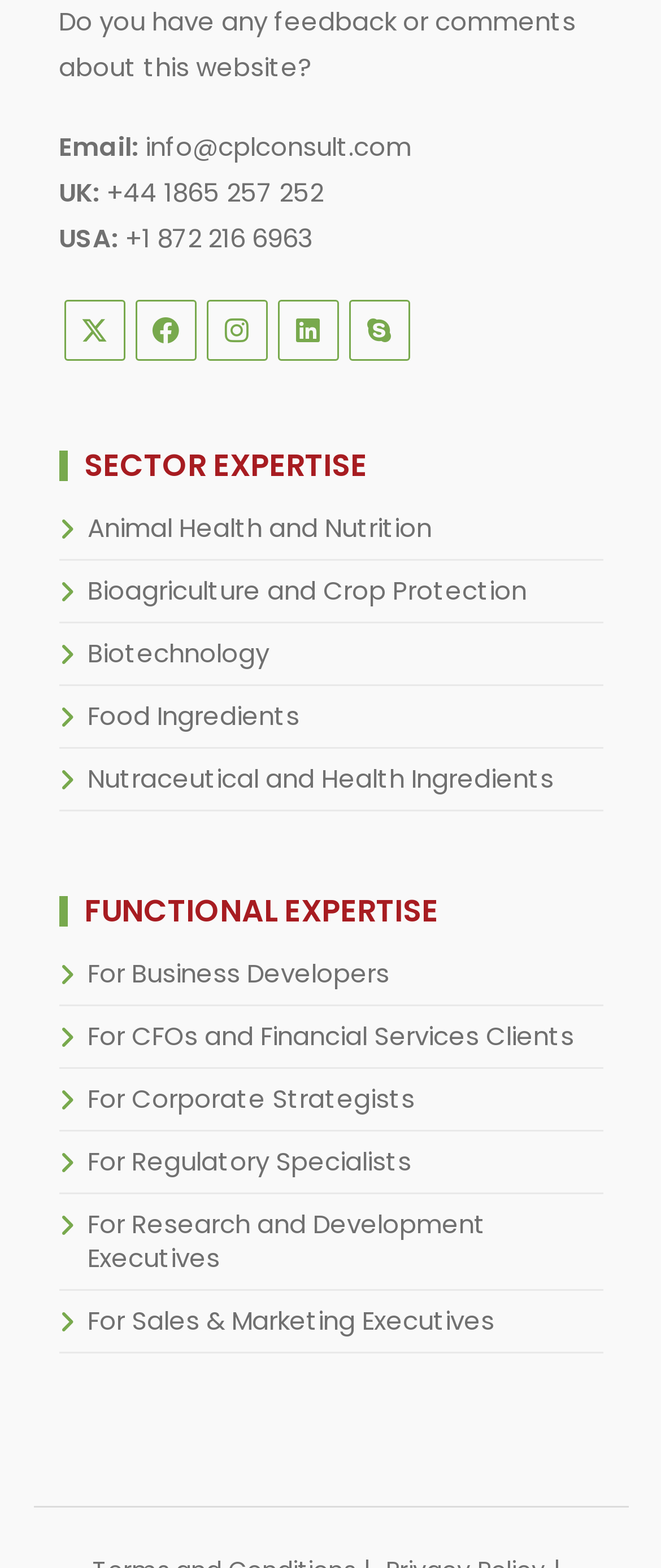Please identify the bounding box coordinates of the area that needs to be clicked to follow this instruction: "Call the UK office".

[0.16, 0.112, 0.488, 0.134]